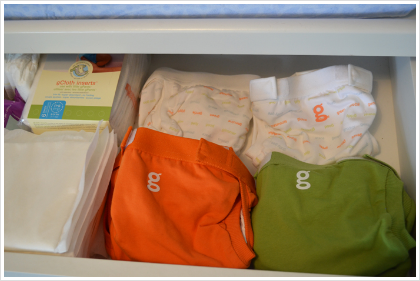Elaborate on the elements present in the image.

The image captures a neatly organized drawer filled with G Diapers, a sustainable and eco-friendly diapering option. In the foreground, three brightly colored cloth diapers are prominently displayed: one is orange, another white with playful patterns, and the last is green. These hybrid diapers feature a disposable insert that can be flushed or composted, offering a practical solution for eco-conscious parents. To the side, a pack labeled with “gDiapers” suggests that parents can choose reusable cloth inserts as well. The drawer also contains some additional supplies, including a folded sheet, which hint at the preparation for a new baby. This setup emphasizes a commitment to environmentally friendly parenting choices.